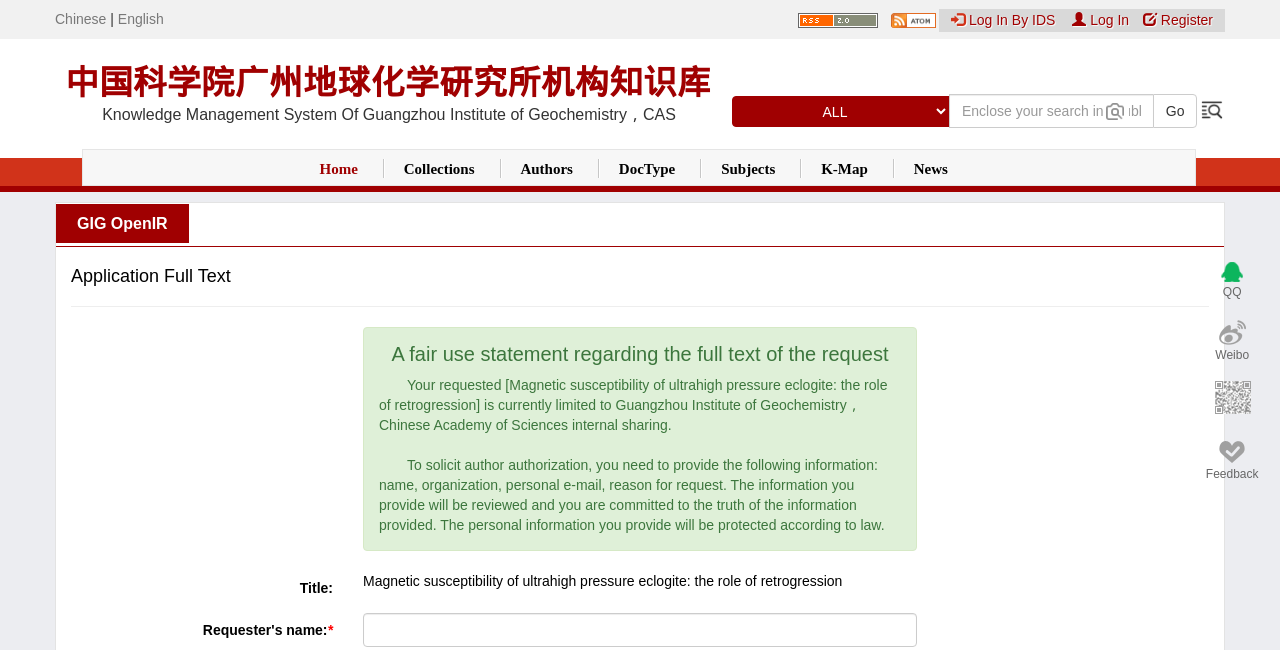Specify the bounding box coordinates of the element's region that should be clicked to achieve the following instruction: "Read the introduction to Onitsha". The bounding box coordinates consist of four float numbers between 0 and 1, in the format [left, top, right, bottom].

None